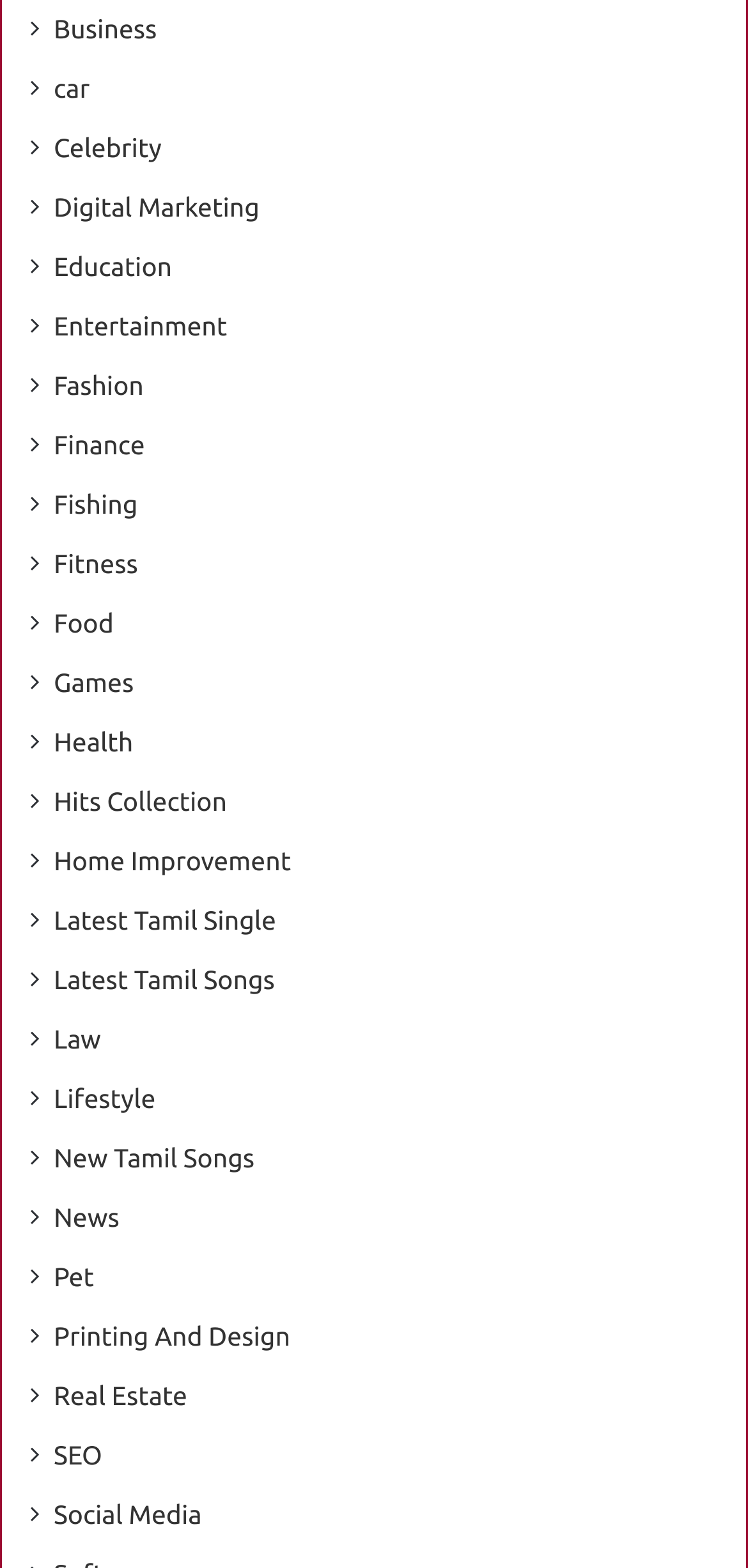Predict the bounding box of the UI element based on this description: "New Tamil Songs".

[0.072, 0.726, 0.34, 0.752]